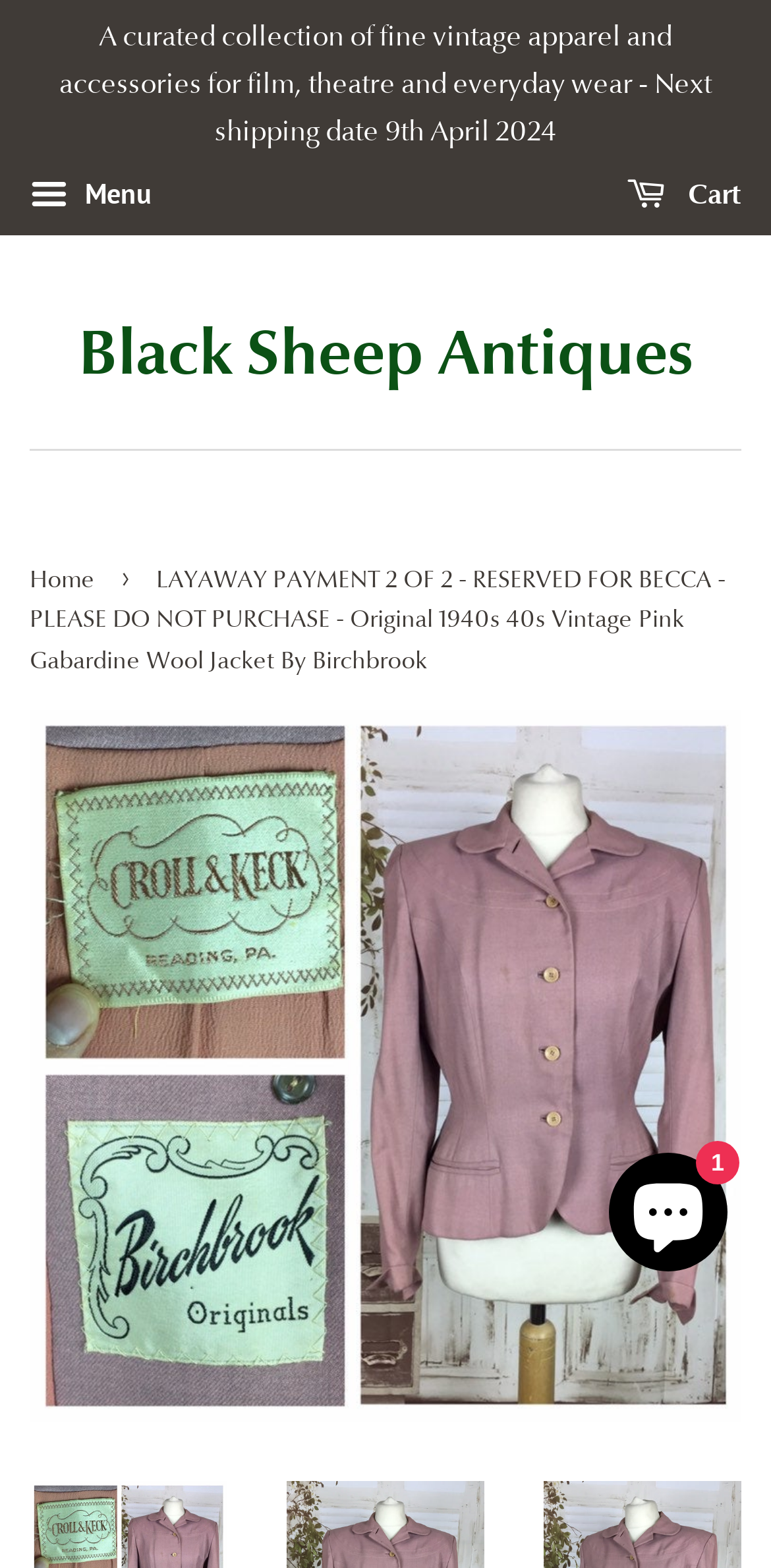Provide a brief response to the question below using one word or phrase:
What is the color of the jacket in the image?

pink